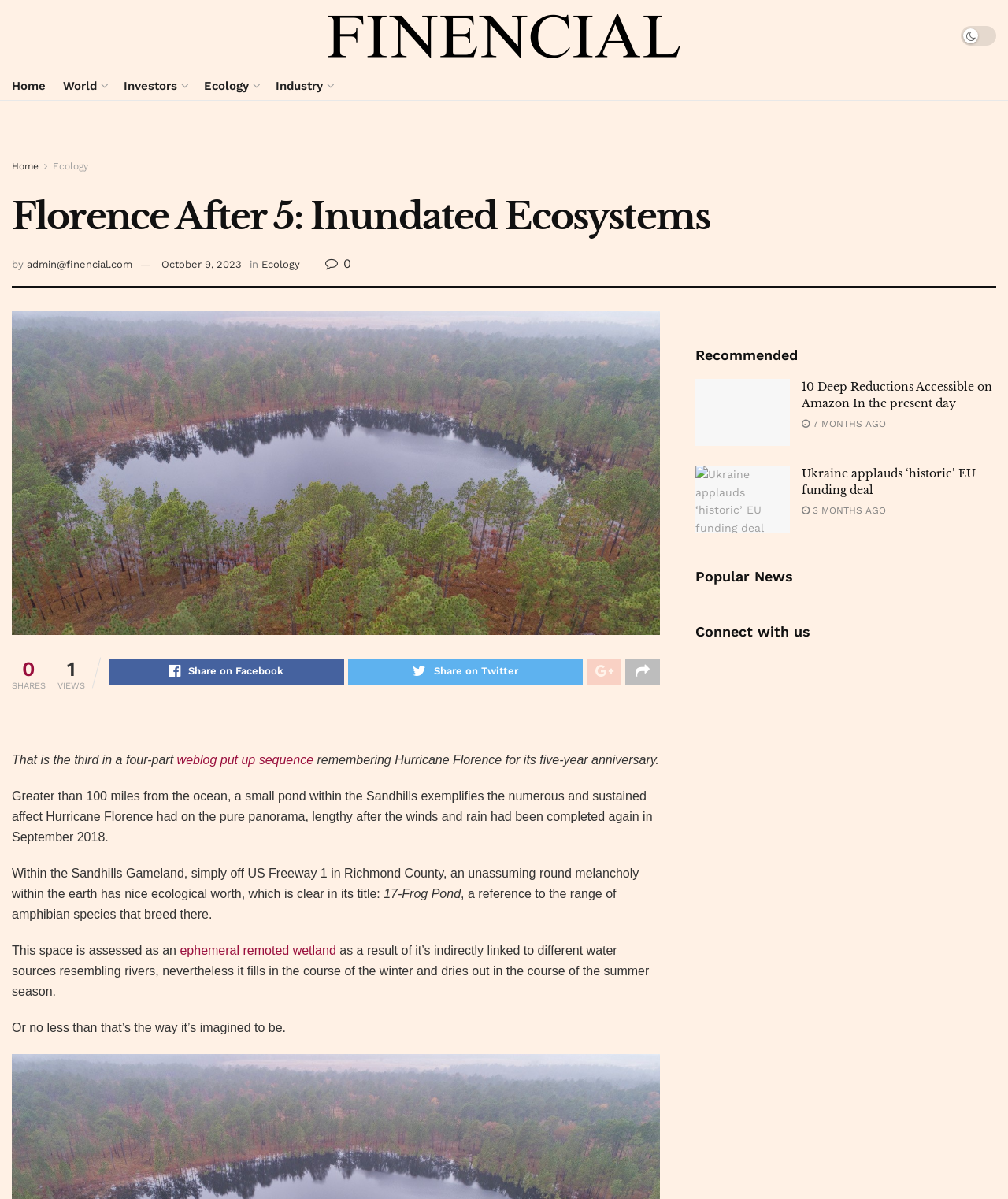Provide a one-word or short-phrase answer to the question:
What is the category of the article?

Ecology